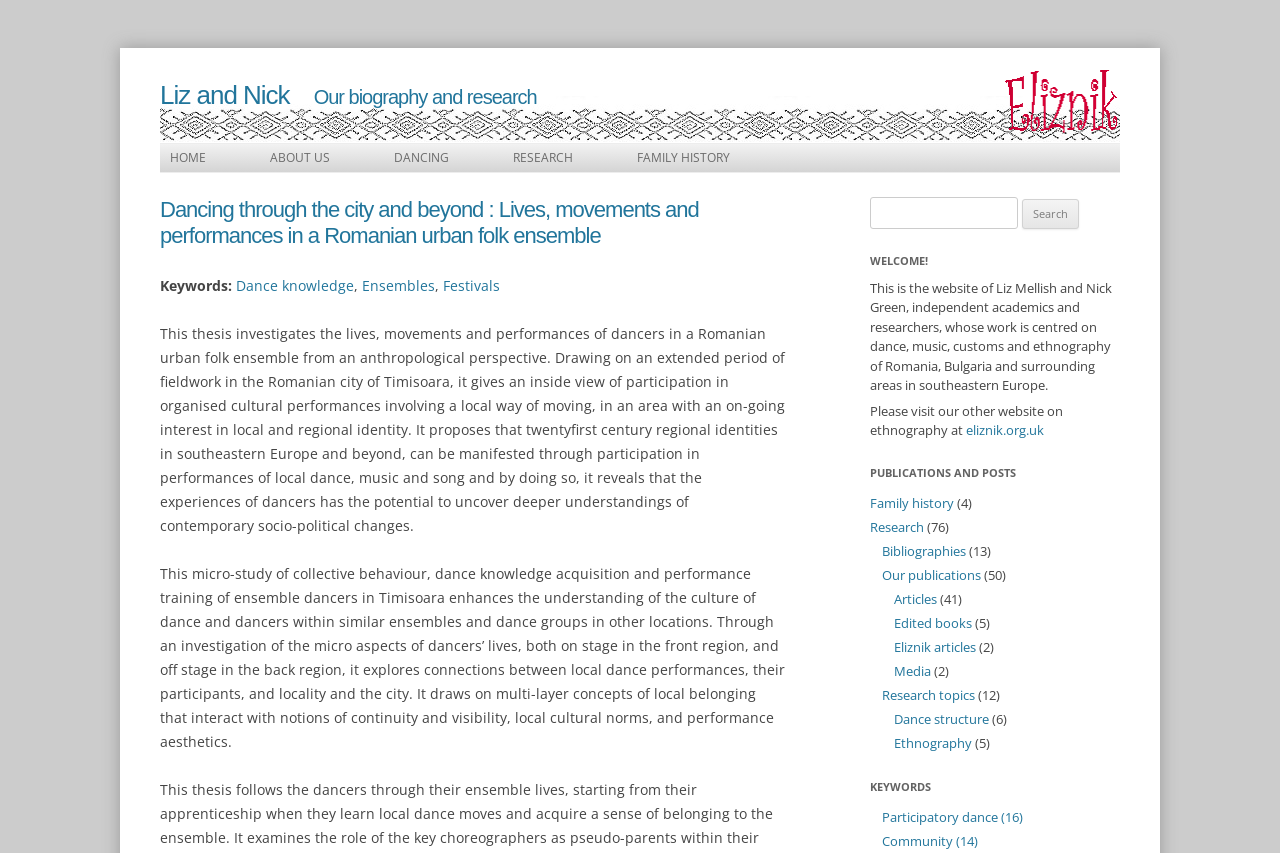Based on the provided description, "Community (14)", find the bounding box of the corresponding UI element in the screenshot.

[0.689, 0.975, 0.764, 0.996]